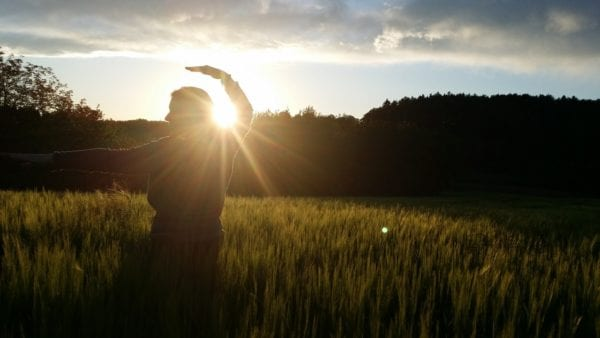What is the color of the glow cast by the sun?
Please use the image to provide an in-depth answer to the question.

The caption describes the sun setting directly behind the person, casting a warm, golden glow that illuminates the surroundings and creates a beautiful halo effect around them.